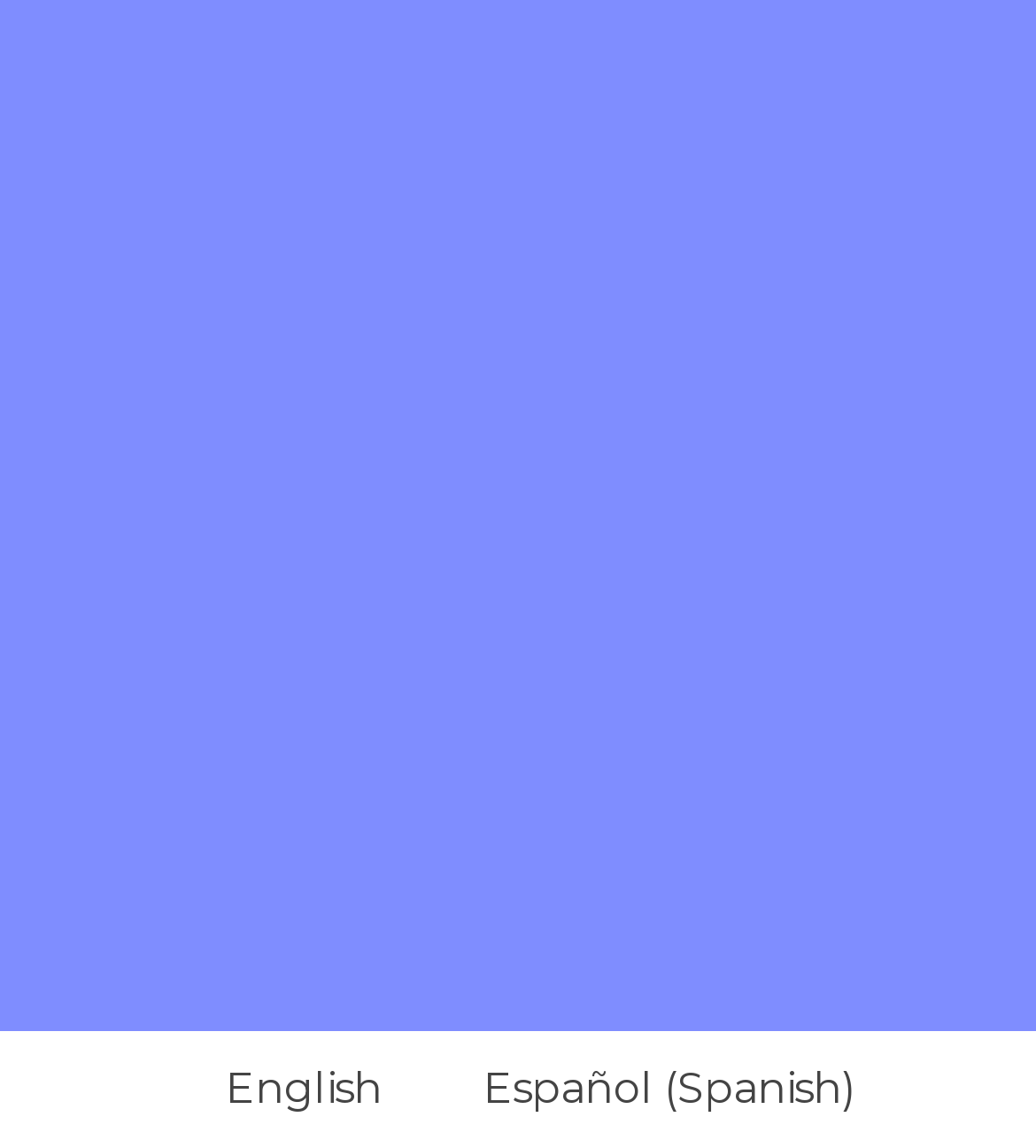Find the bounding box coordinates for the area that must be clicked to perform this action: "Read the DOJ Investigating article".

None